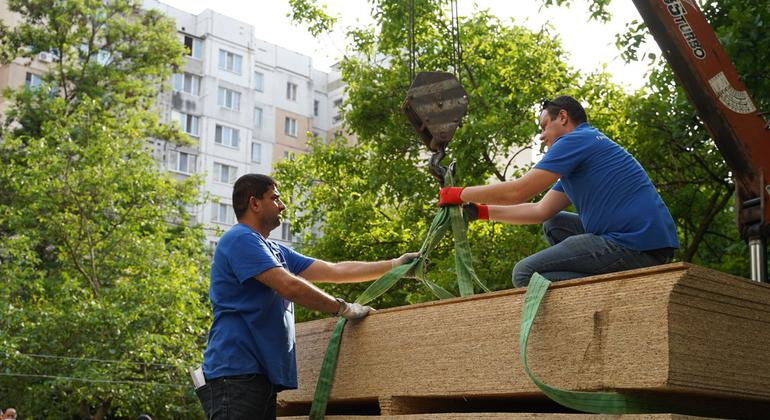Provide a comprehensive description of the image.

The image captures a moment of humanitarian efforts in Ukraine, as two men, dressed in blue shirts, work collaboratively to secure large wooden planks using a crane. One man, standing beside the stacks of wood, holds the straps while the other, seated on the timber, assists in the process. Surrounding them are lush green trees, providing a stark contrast to the backdrop of multi-story residential buildings. This scene reflects the ongoing efforts to aid those affected by the conflict, showcasing the dedication and teamwork required in times of crisis. The image conveys a sense of resilience and community as these individuals contribute to rebuilding efforts and support for those in need.